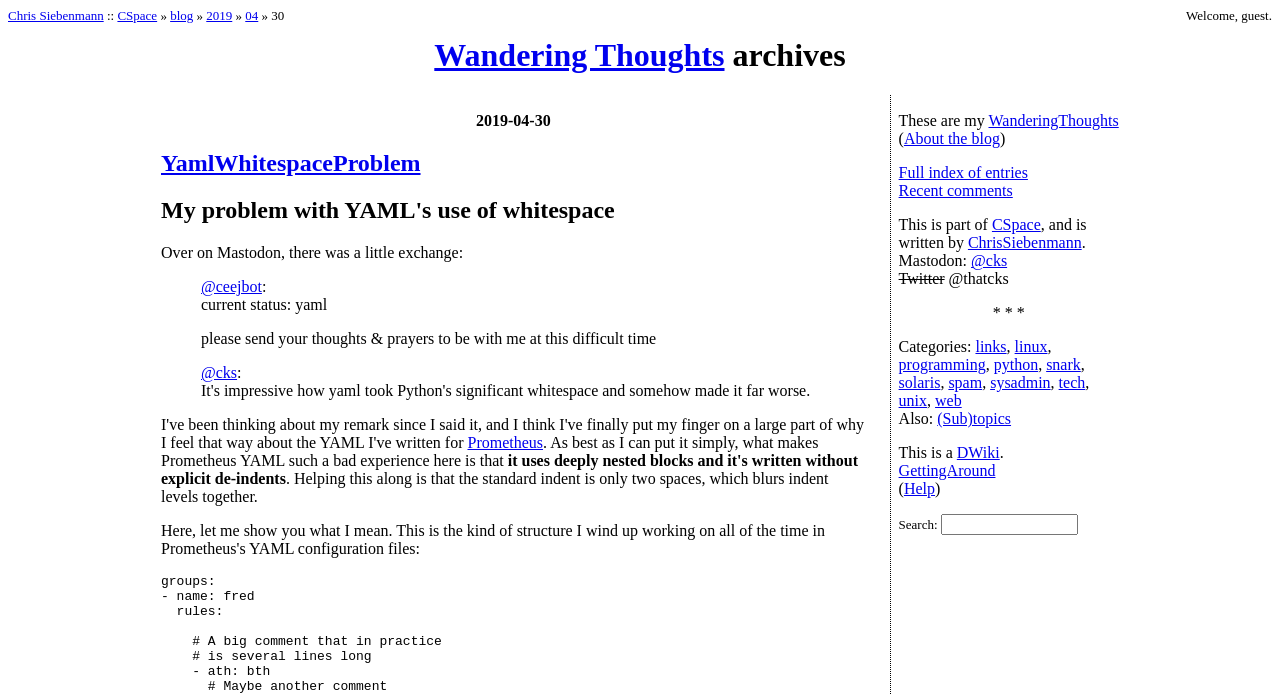Please locate the clickable area by providing the bounding box coordinates to follow this instruction: "Follow the '@cks' link on Mastodon".

[0.157, 0.525, 0.185, 0.549]